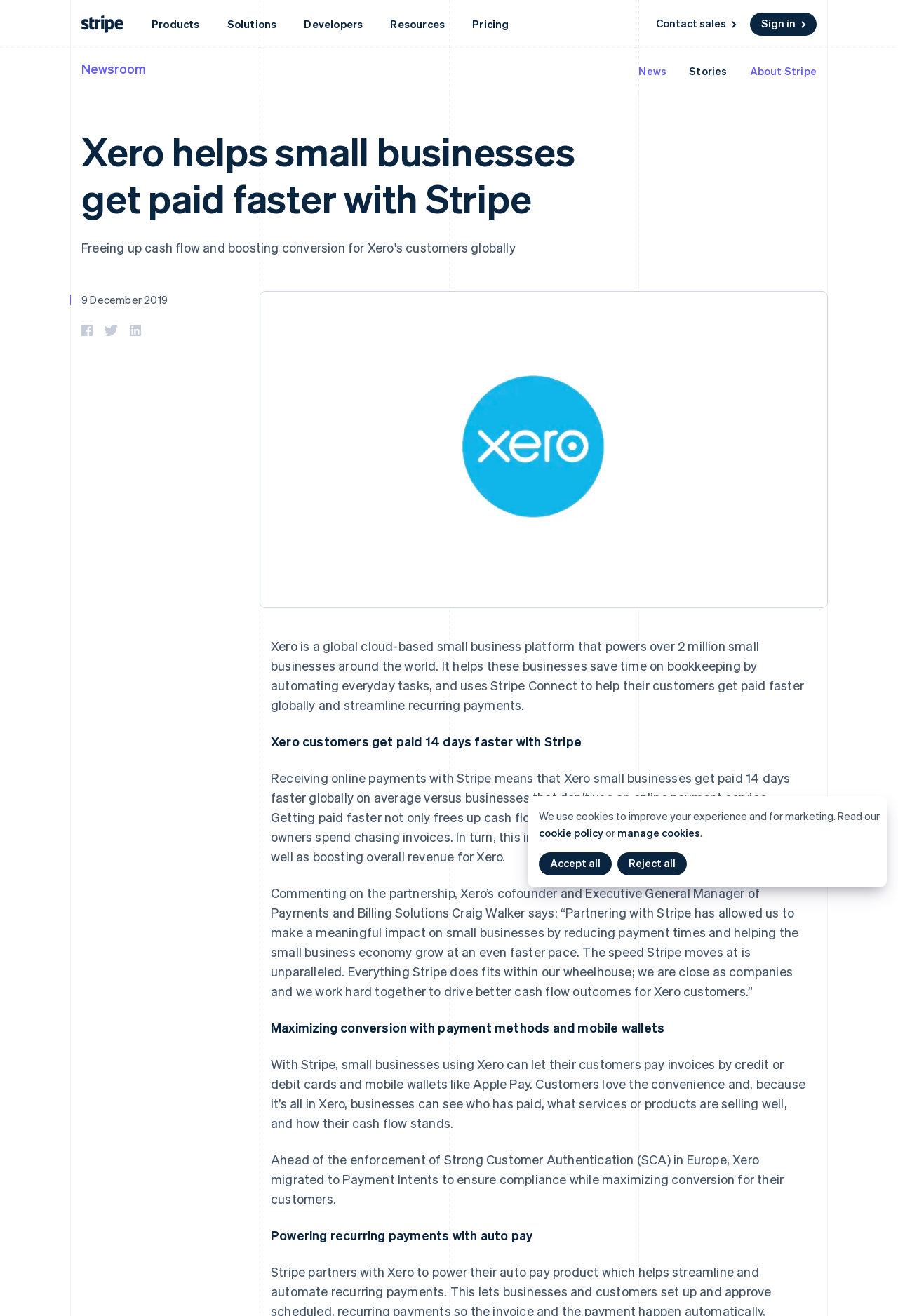Show the bounding box coordinates for the element that needs to be clicked to execute the following instruction: "Click on the 'Products' button". Provide the coordinates in the form of four float numbers between 0 and 1, i.e., [left, top, right, bottom].

[0.153, 0.006, 0.238, 0.03]